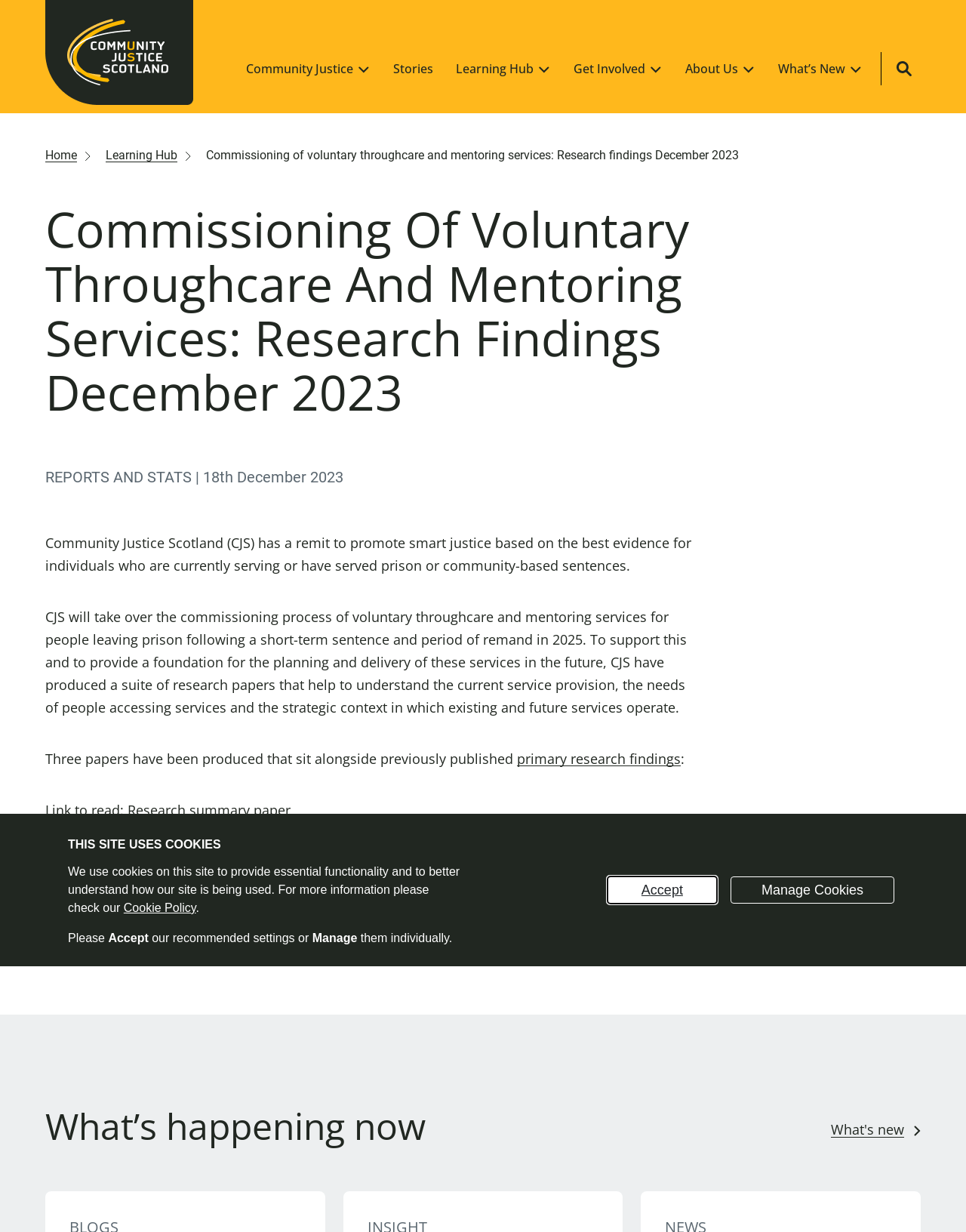Illustrate the webpage thoroughly, mentioning all important details.

This webpage is about Community Justice Scotland, with a focus on commissioning voluntary throughcare and mentoring services. The page has a main navigation menu at the top, divided into two sections. The left section has links to "Community Justice", "Navigate Scotland's Justice System", "Understand Community Justice", and more. The right section has links to "Resources", "Communications Toolbox", and other related topics.

Below the navigation menu, there is a prominent heading that reads "Commissioning of voluntary throughcare and mentoring services: Research findings December 2023". This is followed by a brief description of the report, which explains that Community Justice Scotland will take over the commissioning process of voluntary throughcare and mentoring services for people leaving prison in 2025. The report provides research findings on the current service provision, the needs of people accessing services, and the strategic context in which existing and future services operate.

There are three links to research papers: a research summary paper, a literature review, and a demographic profile. These papers provide more in-depth information on the research findings.

Further down the page, there is a section titled "What's happening now", which has a link to "What's new". This section appears to provide updates on recent developments or news related to Community Justice Scotland.

At the bottom of the page, there is a cookie settings bar, which is a modal dialog that provides information on the site's use of cookies. The dialog has a heading that reads "THIS SITE USES COOKIES" and provides a brief explanation of how cookies are used on the site. There are options to accept the recommended settings or manage cookies individually.

There are several images on the page, including a logo and icons for the navigation menu items. The overall layout of the page is organized and easy to navigate, with clear headings and concise text.